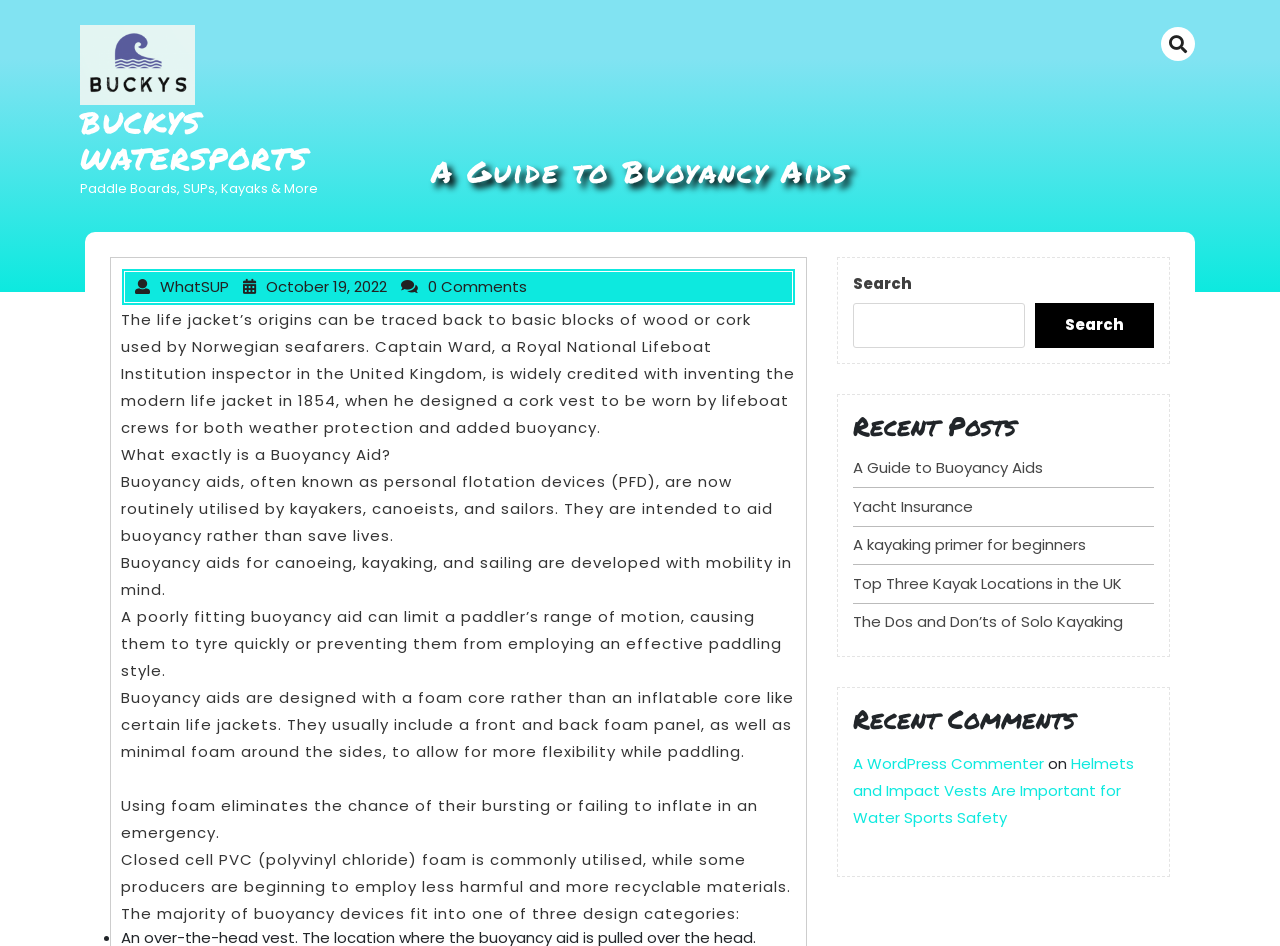Could you find the bounding box coordinates of the clickable area to complete this instruction: "View recent comments"?

[0.666, 0.743, 0.902, 0.776]